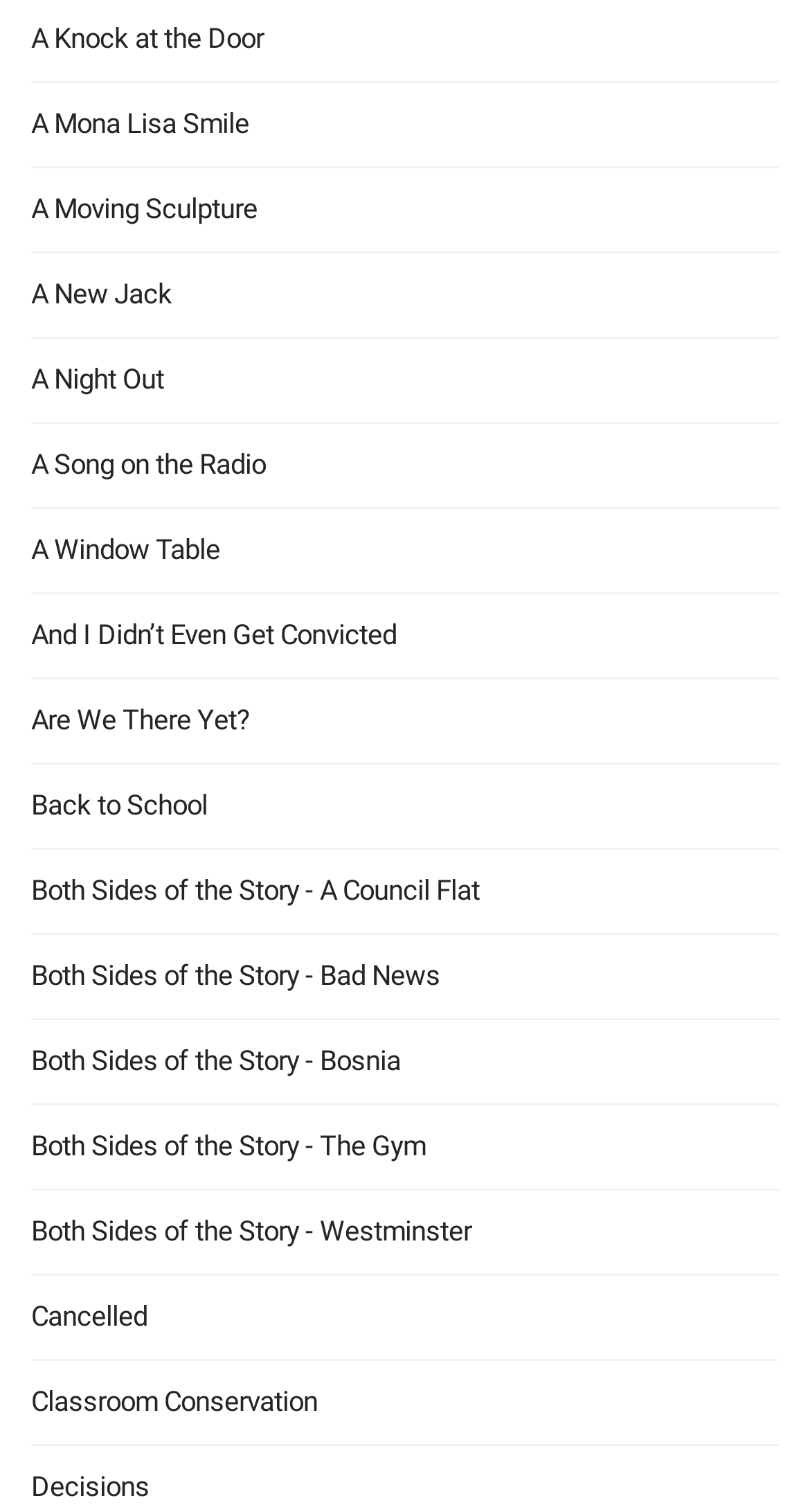Identify the bounding box for the described UI element. Provide the coordinates in (top-left x, top-left y, bottom-right x, bottom-right y) format with values ranging from 0 to 1: Classroom Conservation

[0.038, 0.913, 0.392, 0.94]